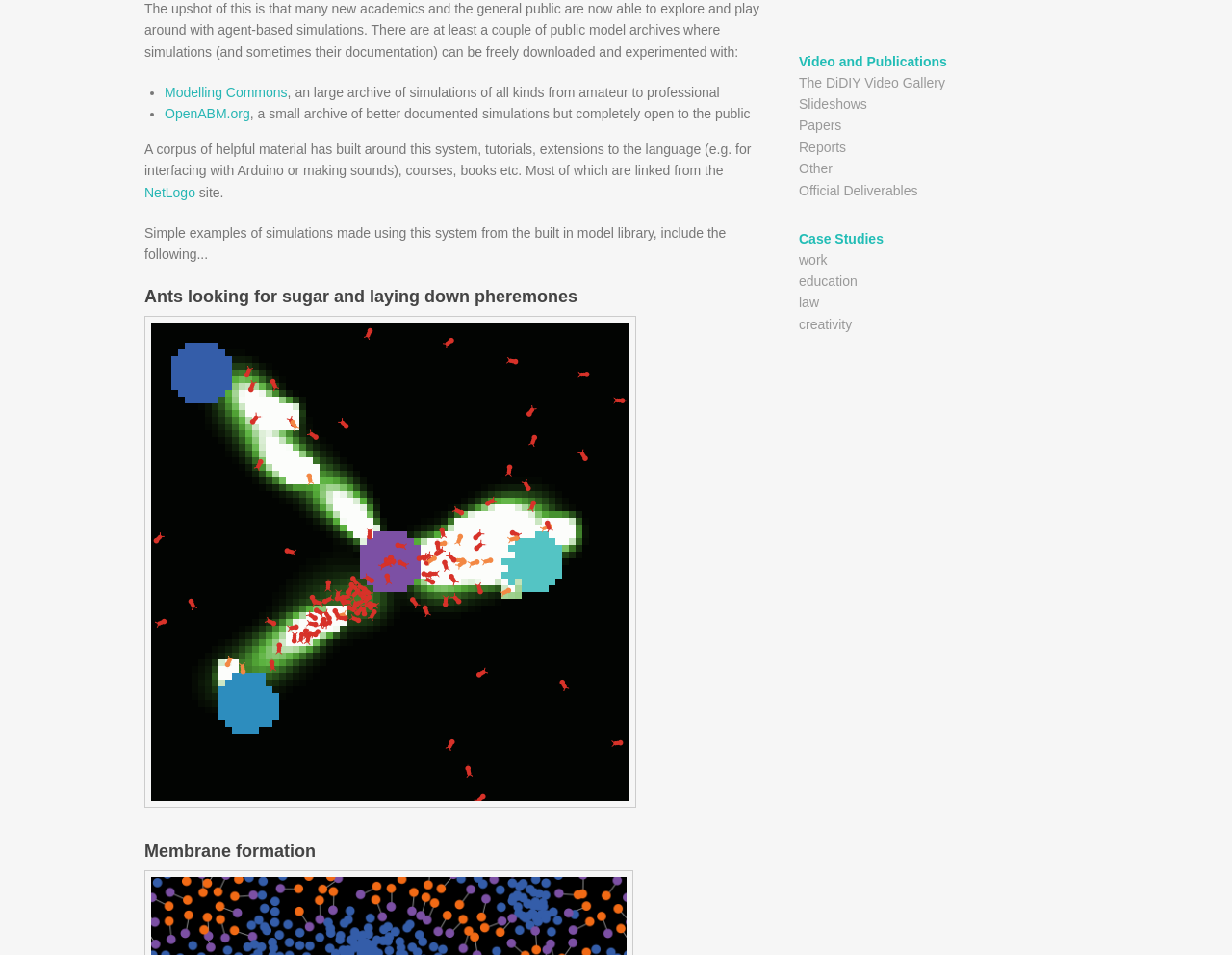Identify the bounding box for the UI element described as: "Reports". The coordinates should be four float numbers between 0 and 1, i.e., [left, top, right, bottom].

[0.648, 0.146, 0.687, 0.162]